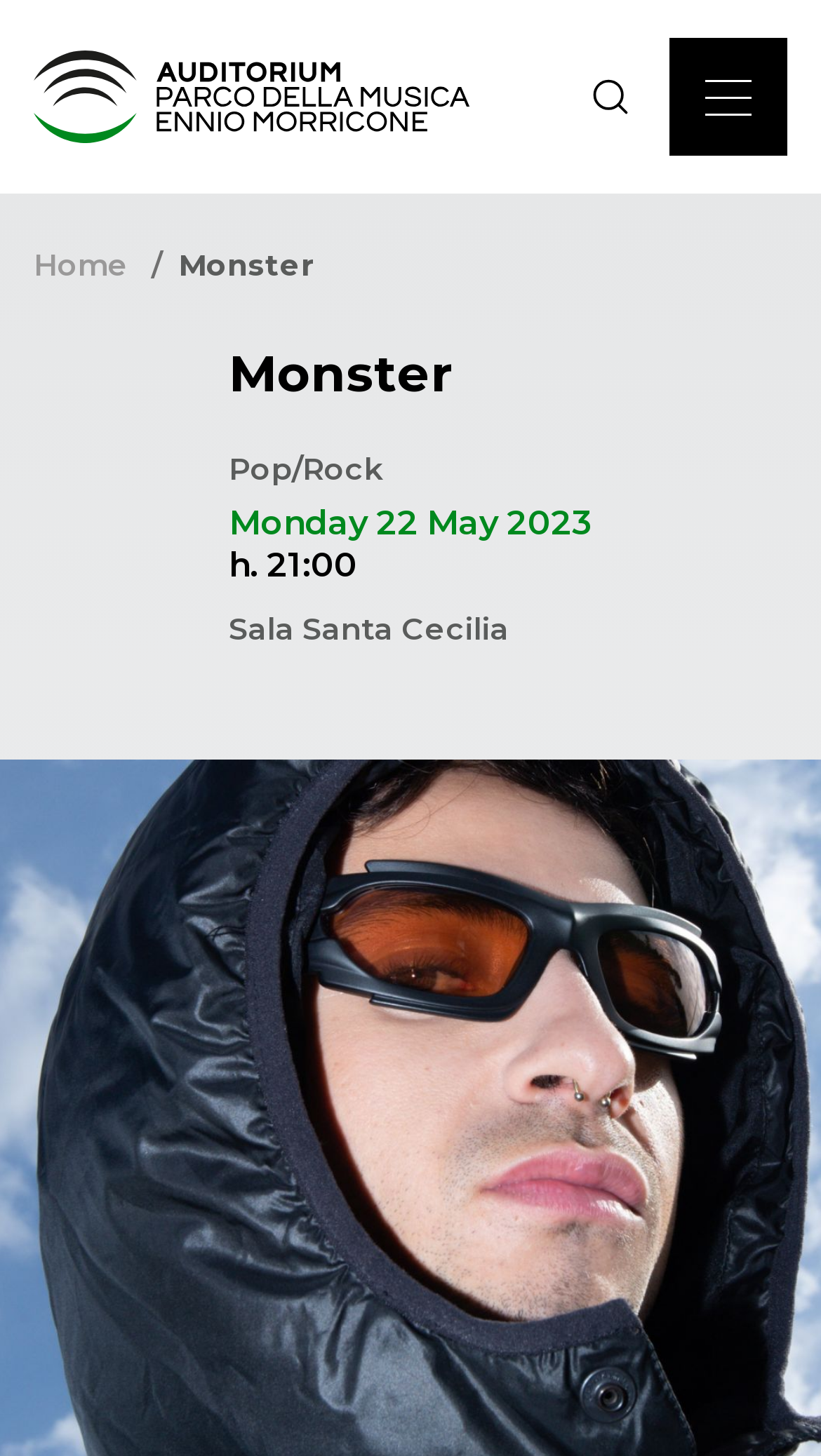What is the date of the event?
Give a one-word or short phrase answer based on the image.

Monday 22 May 2023